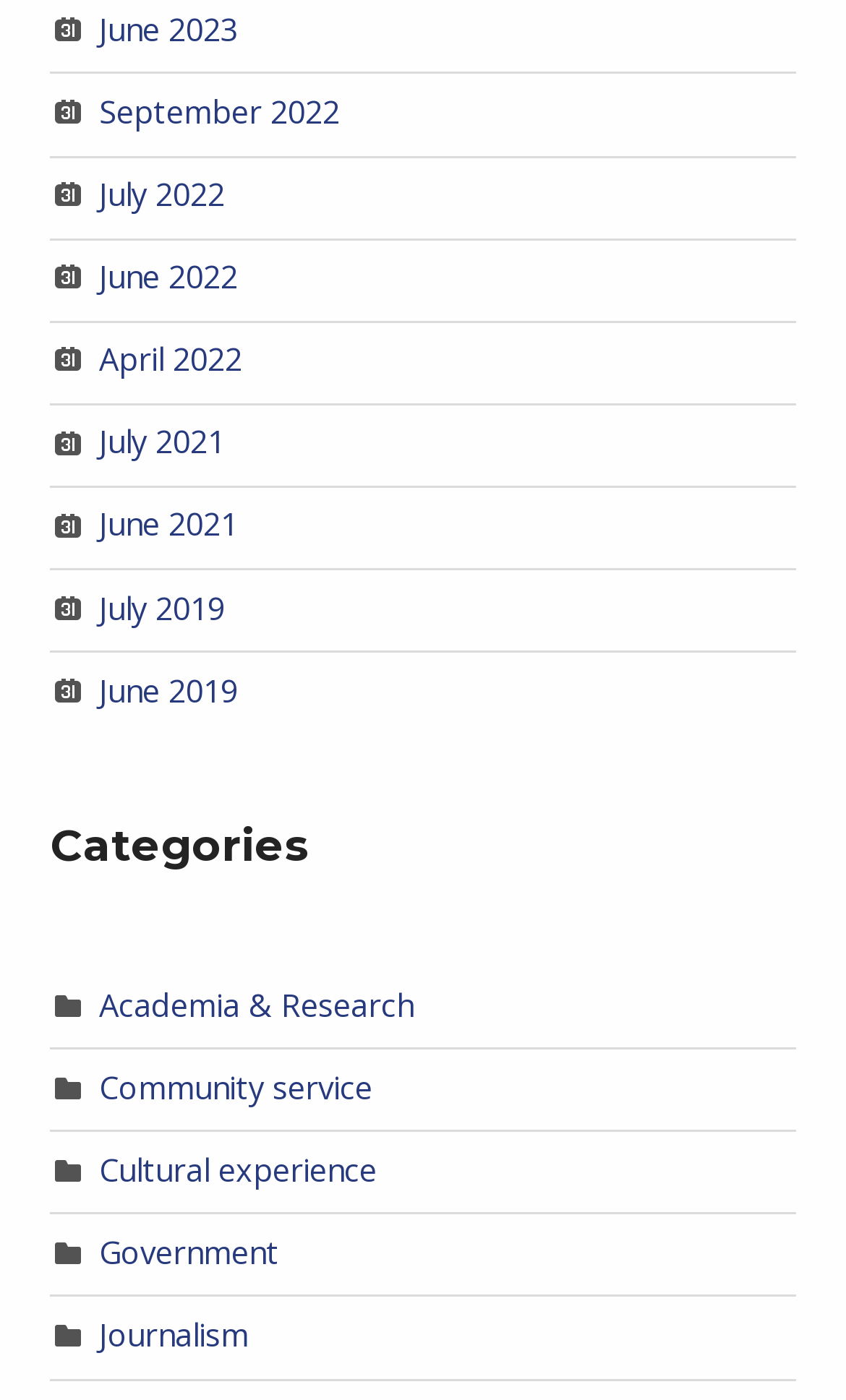What categories are listed under 'Categories'?
Give a thorough and detailed response to the question.

Under the 'Categories' heading, I found links to various categories, including Academia & Research, Community service, Cultural experience, Government, and Journalism, which are likely topics or themes related to the webpage's content.